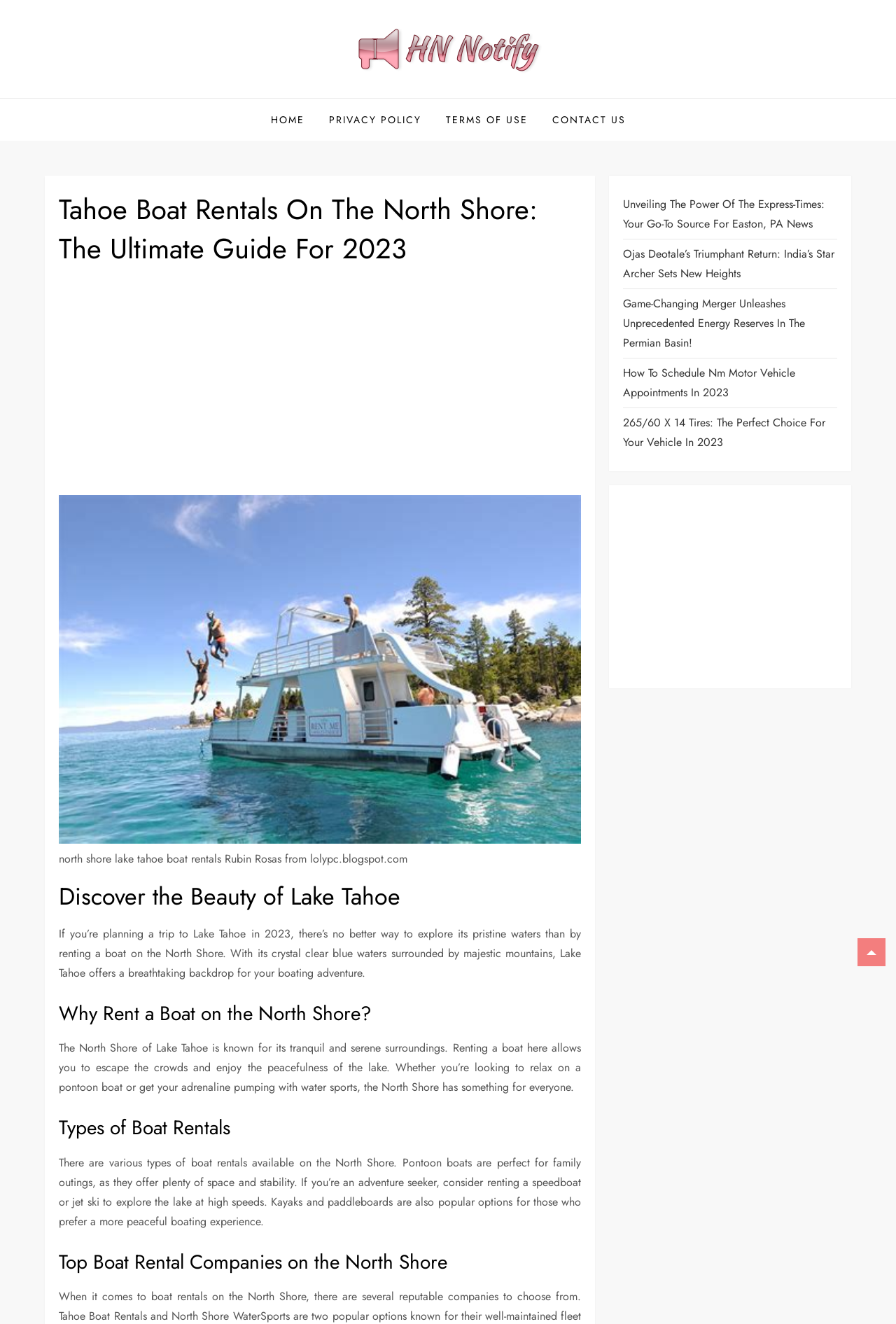Utilize the details in the image to give a detailed response to the question: What is the main topic of this webpage?

Based on the webpage's content, including the heading 'Tahoe Boat Rentals On The North Shore: The Ultimate Guide For 2023' and the text about renting boats on Lake Tahoe, it is clear that the main topic of this webpage is Tahoe boat rentals.